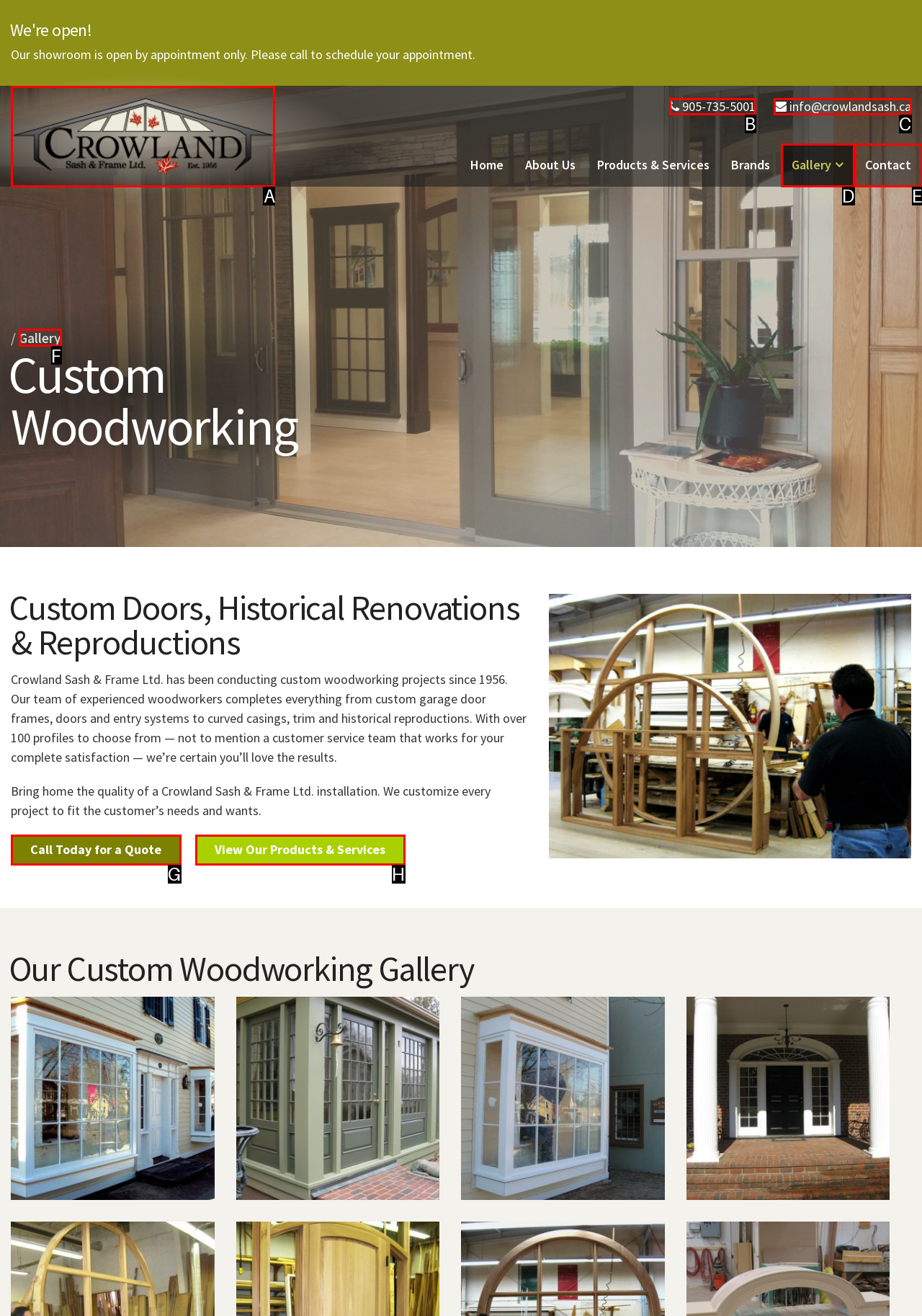Identify the letter corresponding to the UI element that matches this description: View Our Products & Services
Answer using only the letter from the provided options.

H